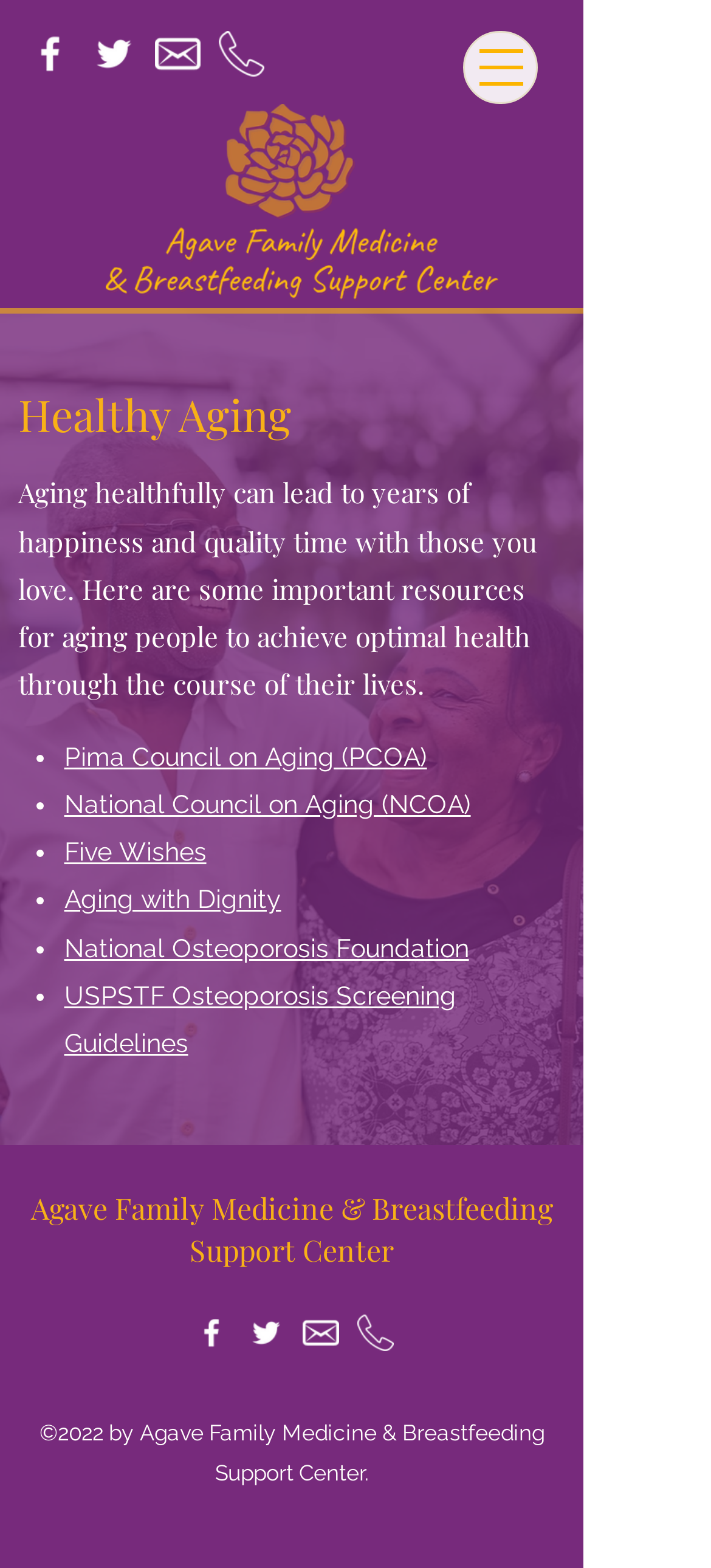What is the main topic of this webpage?
Based on the image, please offer an in-depth response to the question.

Based on the webpage content, the main topic is 'Healthy Aging' which is mentioned in the heading and the text describes resources for aging people to achieve optimal health.